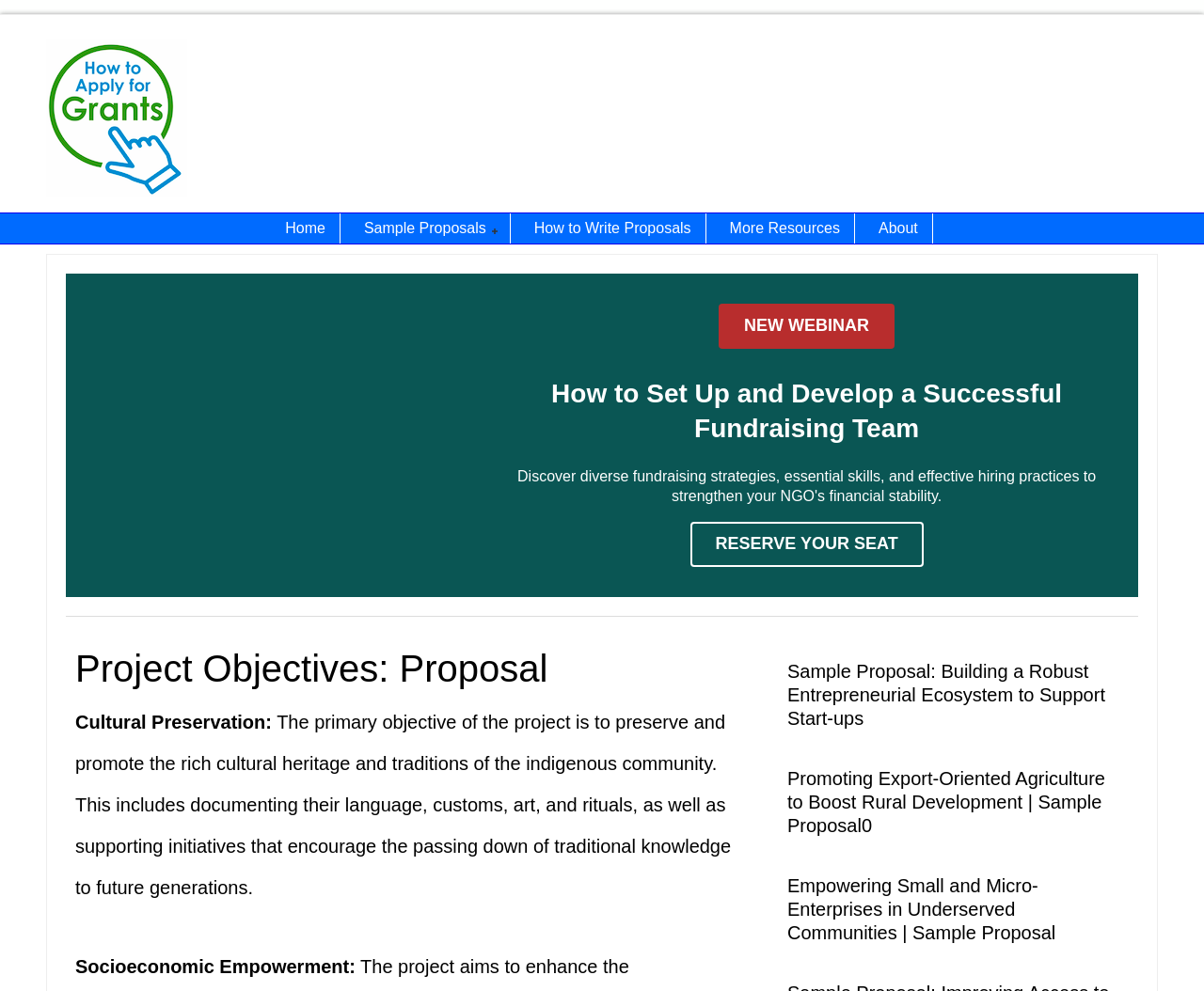Find the bounding box coordinates for the area that must be clicked to perform this action: "Click on 'Sample Proposals'".

[0.291, 0.215, 0.424, 0.246]